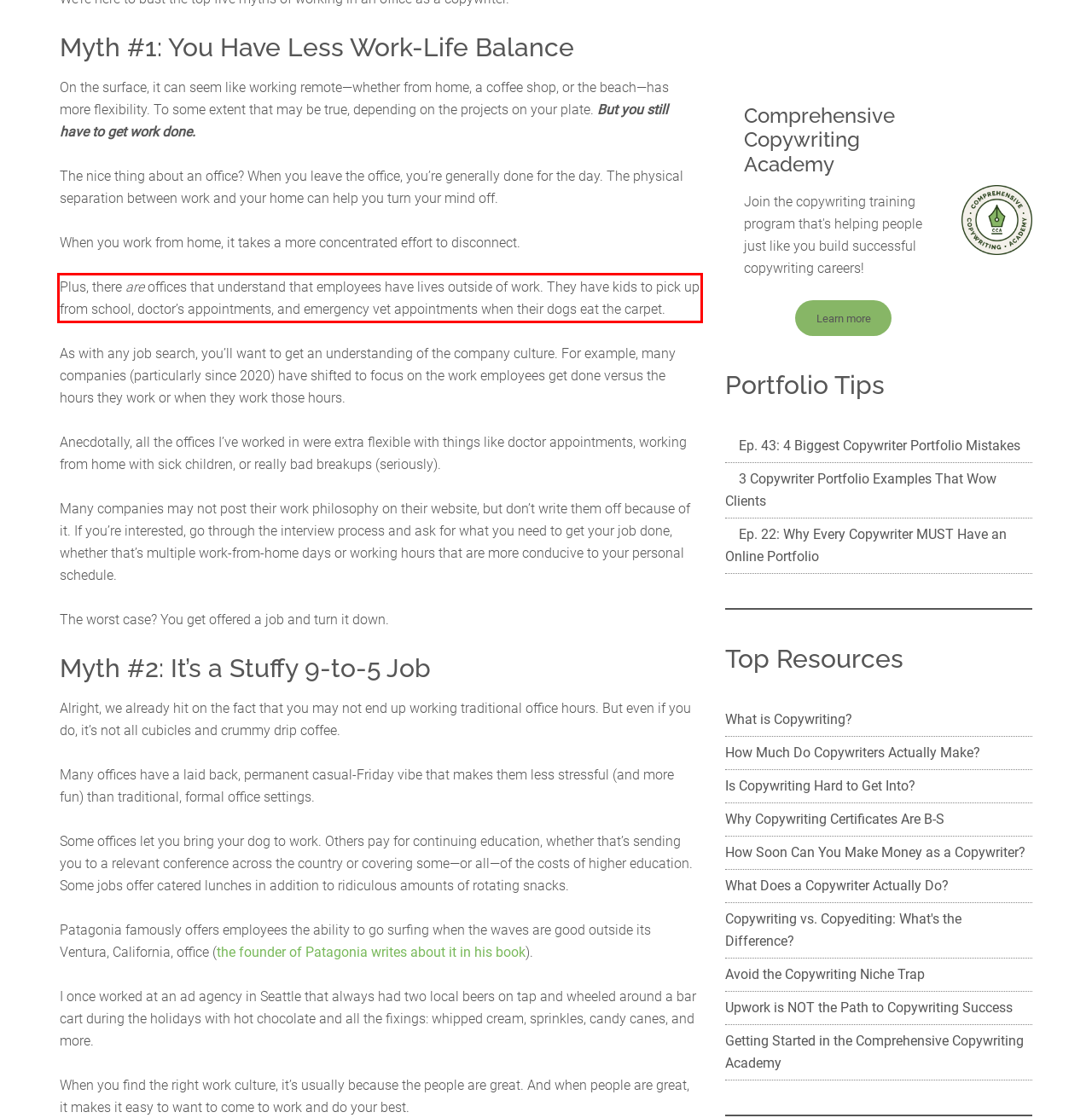Review the webpage screenshot provided, and perform OCR to extract the text from the red bounding box.

Plus, there are offices that understand that employees have lives outside of work. They have kids to pick up from school, doctor’s appointments, and emergency vet appointments when their dogs eat the carpet.